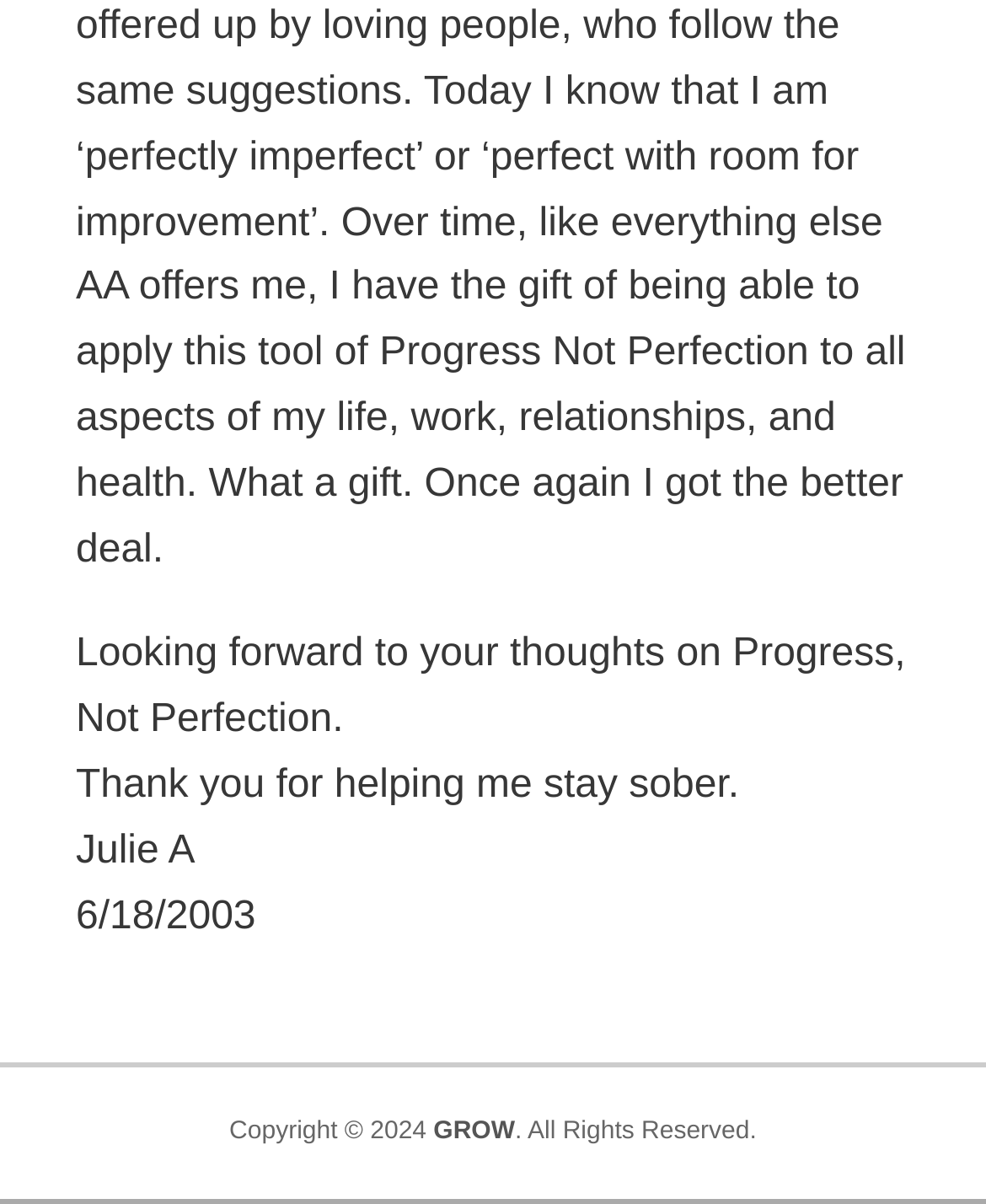Locate the bounding box coordinates for the element described below: "GROW". The coordinates must be four float values between 0 and 1, formatted as [left, top, right, bottom].

[0.44, 0.93, 0.522, 0.953]